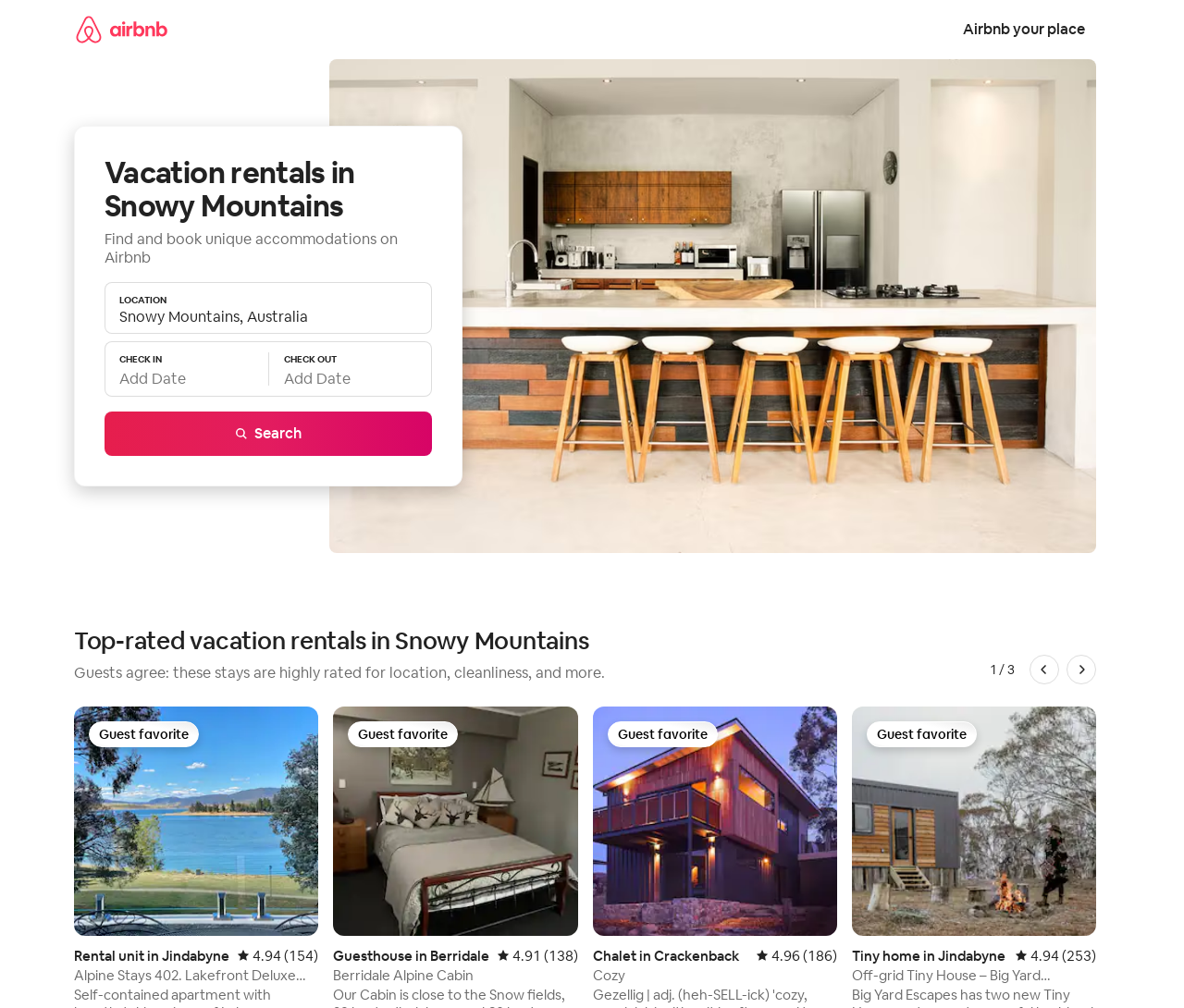Analyze and describe the webpage in a detailed narrative.

The webpage is about vacation rentals in Snowy Mountains, Australia, on Airbnb. At the top left, there is a link to the Airbnb homepage, accompanied by two images. On the top right, there is a link to "Airbnb your place". 

Below the top section, there is a heading that reads "Vacation rentals in Snowy Mountains" and a static text that says "Find and book unique accommodations on Airbnb". 

A search bar is located below, with a location dropdown menu set to "Snowy Mountains, Australia". There are also input fields for check-in and check-out dates, and a search button.

The main content of the page is a list of top-rated vacation rentals in Snowy Mountains, with four listings displayed. Each listing includes a heading with the rental's name, a rating, and a brief description. The listings are arranged in a vertical column, with the first listing starting from the top left of the main content area.

At the bottom of the page, there are navigation buttons to move to the previous or next page of listings, with a text indicating that there are 3 pages in total.